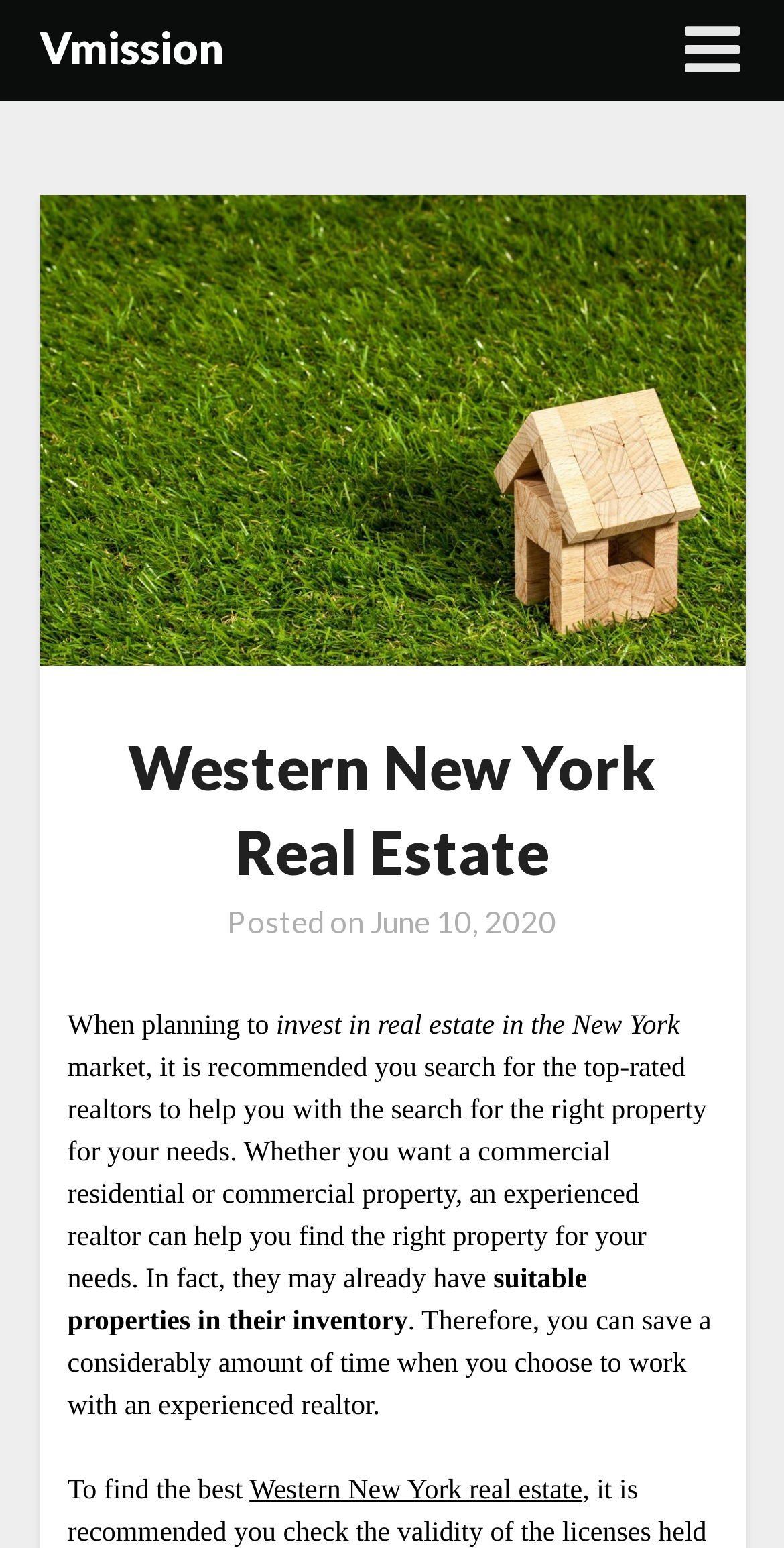Determine the bounding box for the described UI element: "parent_node: Vmission".

[0.873, 0.0, 0.95, 0.065]